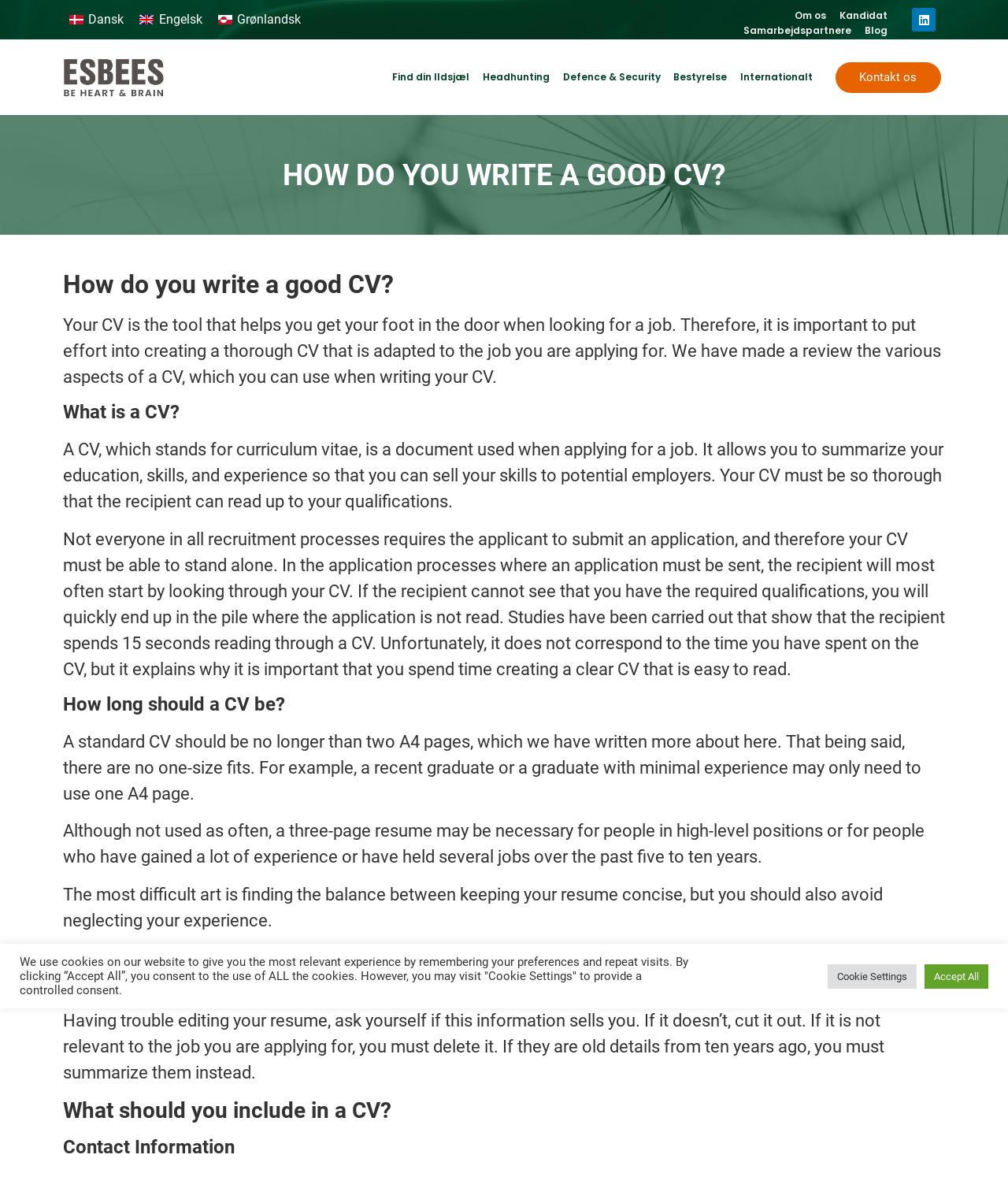Find the bounding box coordinates of the element to click in order to complete this instruction: "Click the 'Kontakt os' link". The bounding box coordinates must be four float numbers between 0 and 1, denoted as [left, top, right, bottom].

[0.829, 0.053, 0.933, 0.079]